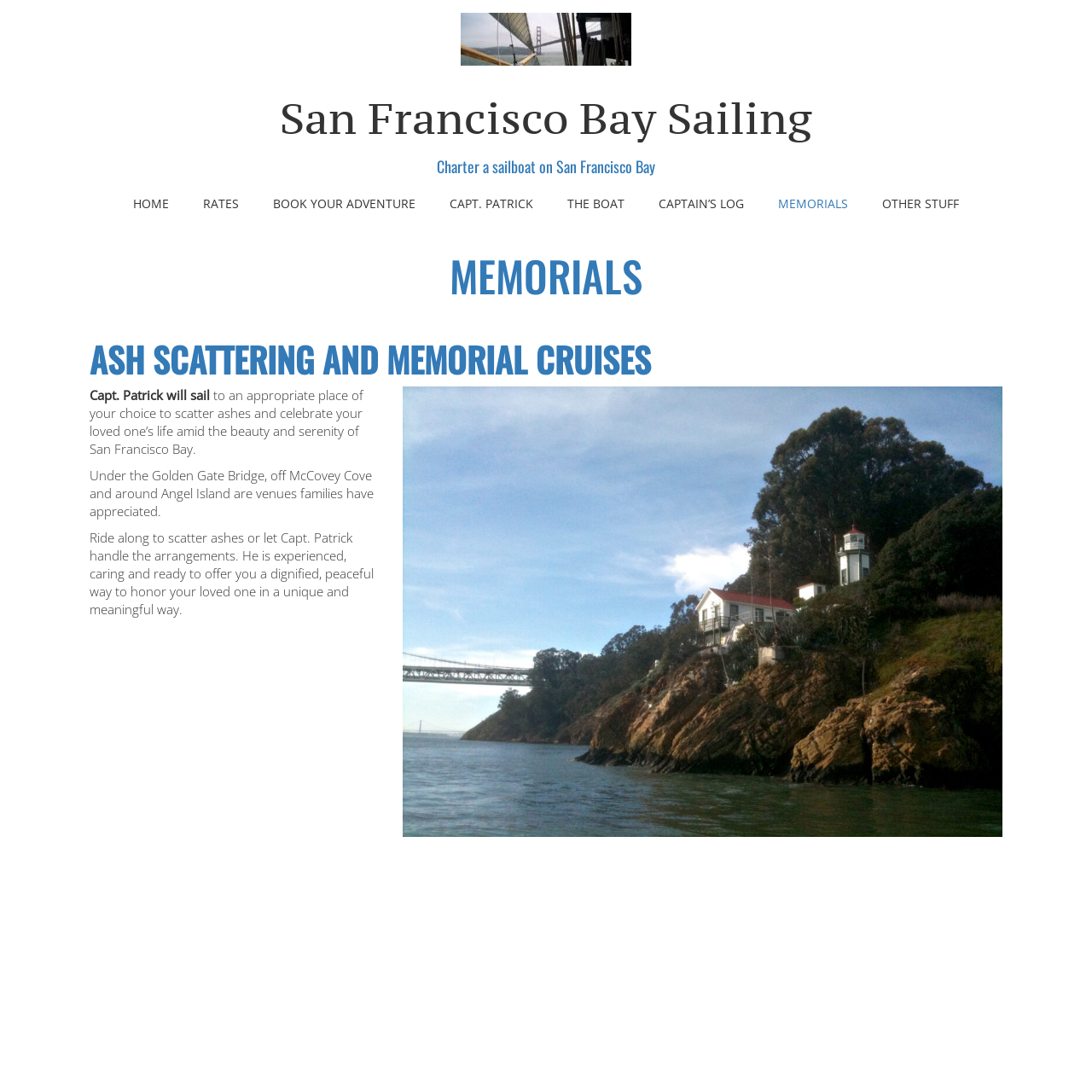Please specify the bounding box coordinates of the element that should be clicked to execute the given instruction: 'Learn about memorial cruises'. Ensure the coordinates are four float numbers between 0 and 1, expressed as [left, top, right, bottom].

[0.082, 0.312, 0.918, 0.346]